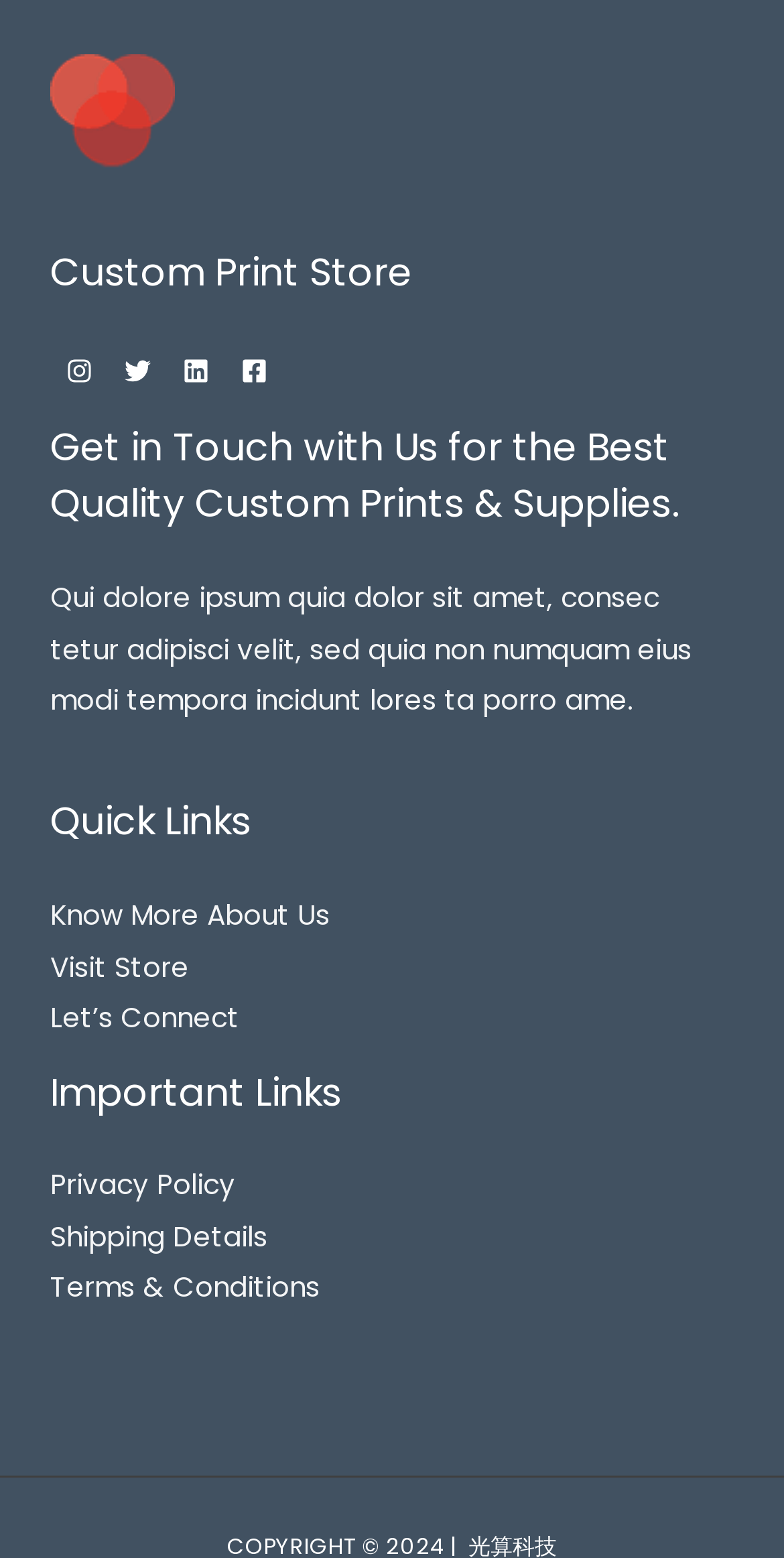Specify the bounding box coordinates of the region I need to click to perform the following instruction: "Visit Store". The coordinates must be four float numbers in the range of 0 to 1, i.e., [left, top, right, bottom].

[0.064, 0.609, 0.241, 0.633]